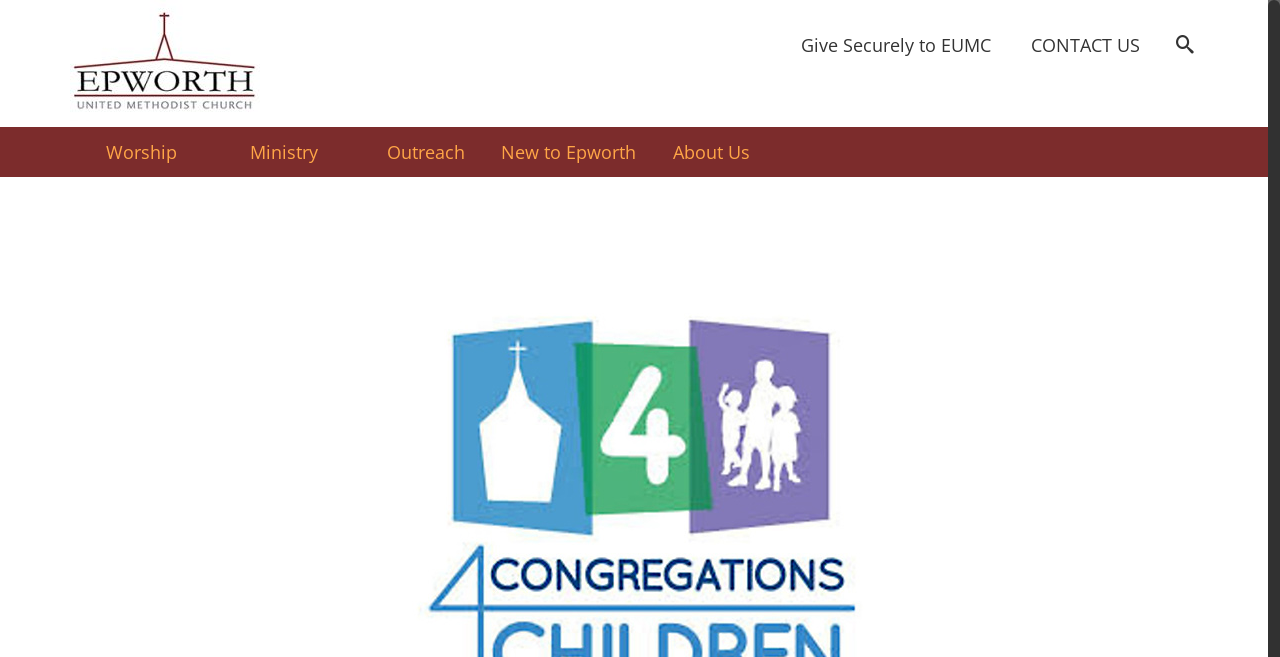Pinpoint the bounding box coordinates for the area that should be clicked to perform the following instruction: "contact the church".

[0.79, 0.03, 0.906, 0.107]